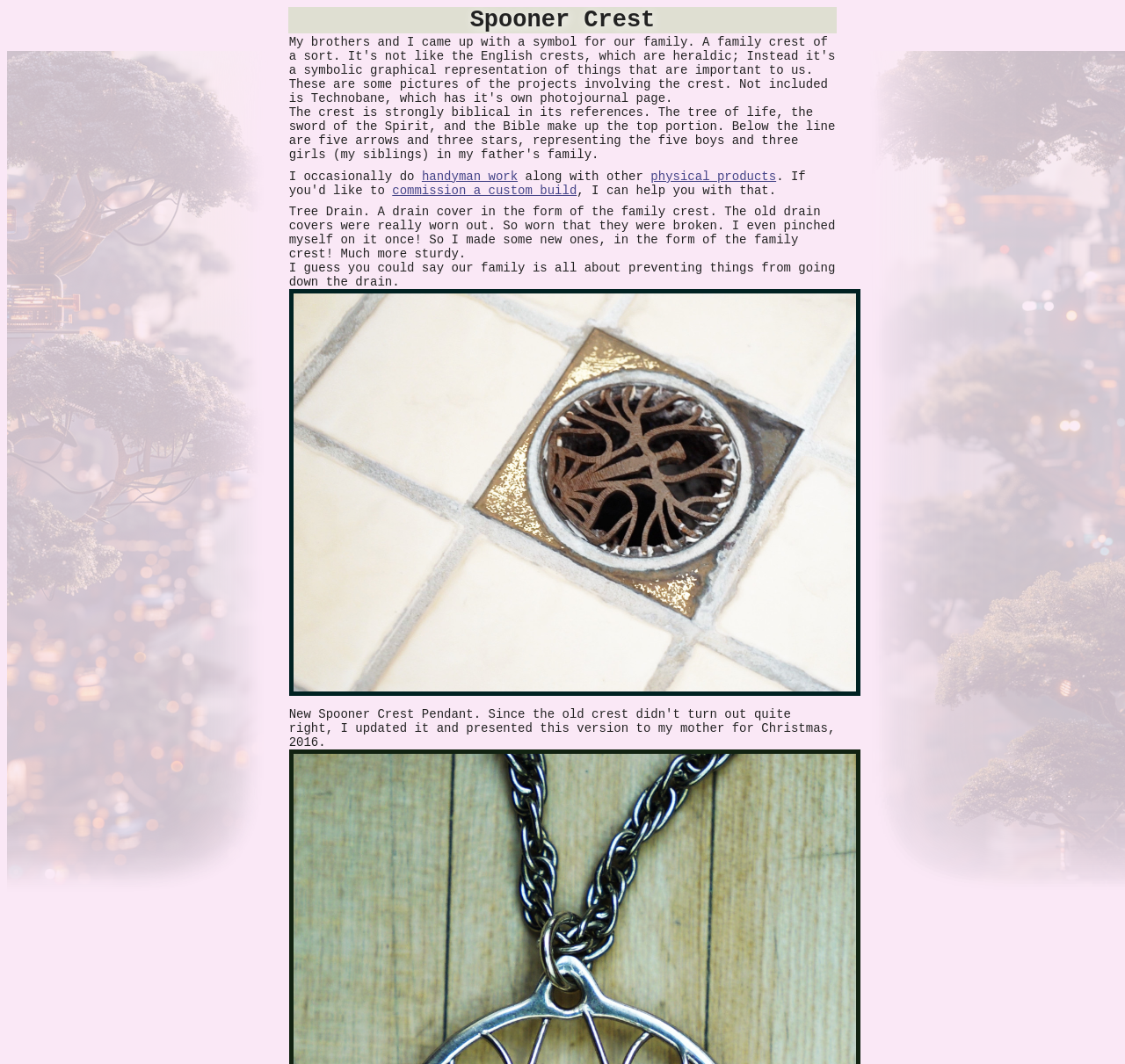Given the content of the image, can you provide a detailed answer to the question?
What was wrong with the old drain covers?

The text on the webpage states 'the old drain covers were really worn out. So worn that they were broken', which indicates that the old drain covers were in a poor condition.